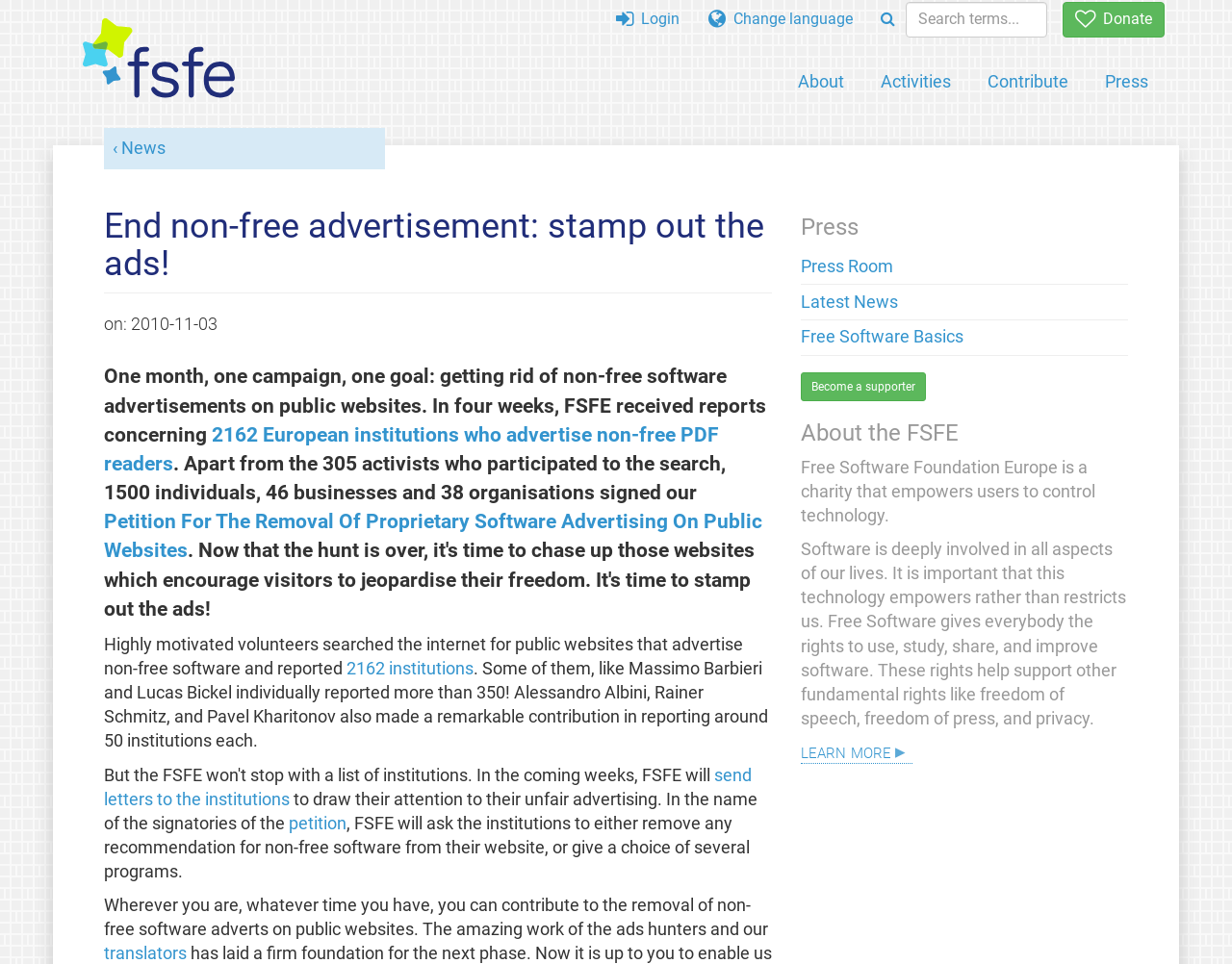Please determine the bounding box coordinates for the element with the description: "Become a supporter".

[0.65, 0.387, 0.752, 0.416]